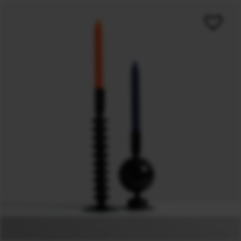Please examine the image and provide a detailed answer to the question: How many candle holders are in the image?

By counting the candle holders in the image, we can see that there are two distinct designs, one on the left and one on the right, which together create a sophisticated and inviting atmosphere.